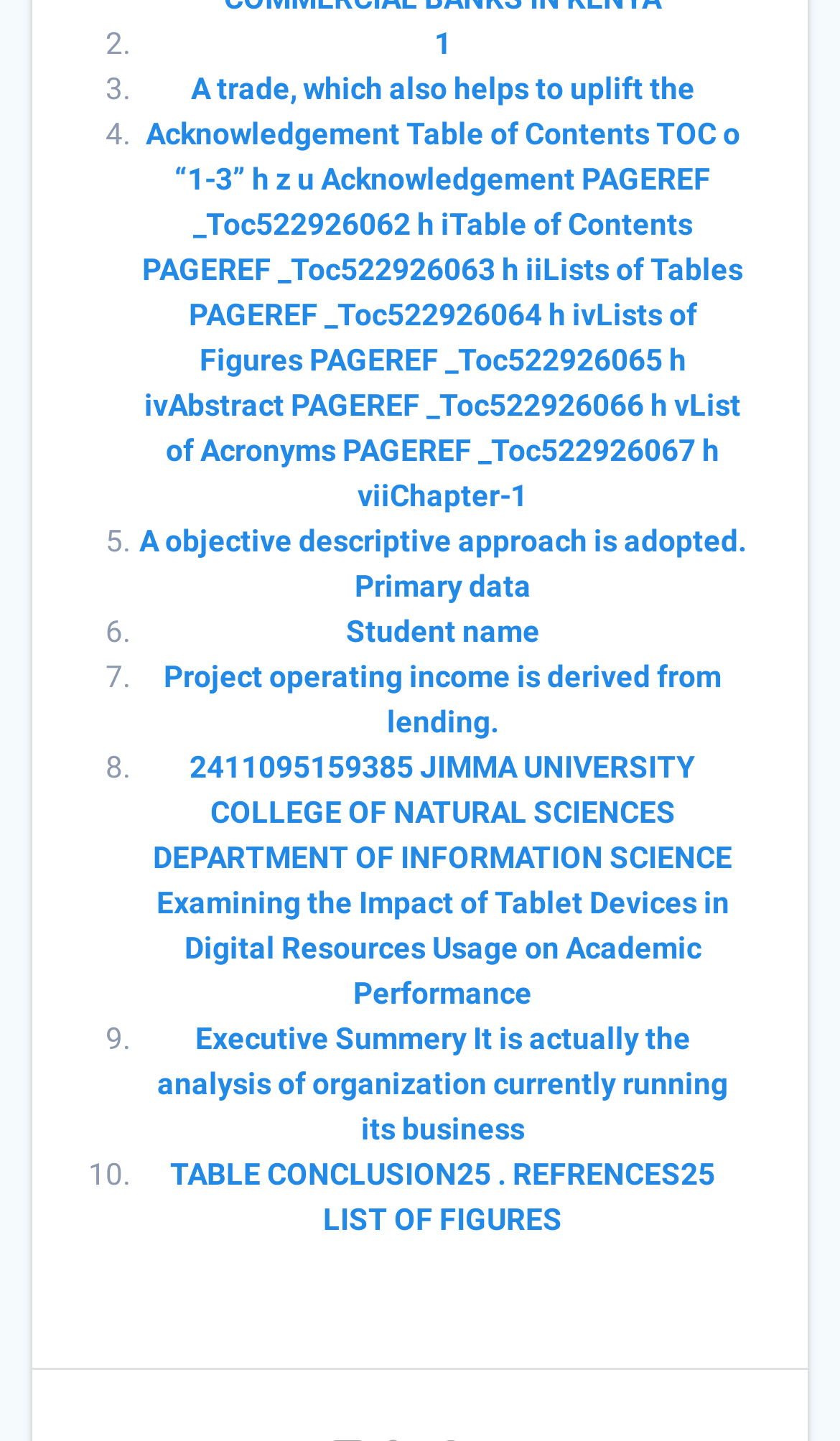Please determine the bounding box coordinates of the element to click in order to execute the following instruction: "Click on the link to view chapter 1". The coordinates should be four float numbers between 0 and 1, specified as [left, top, right, bottom].

[0.169, 0.081, 0.885, 0.356]